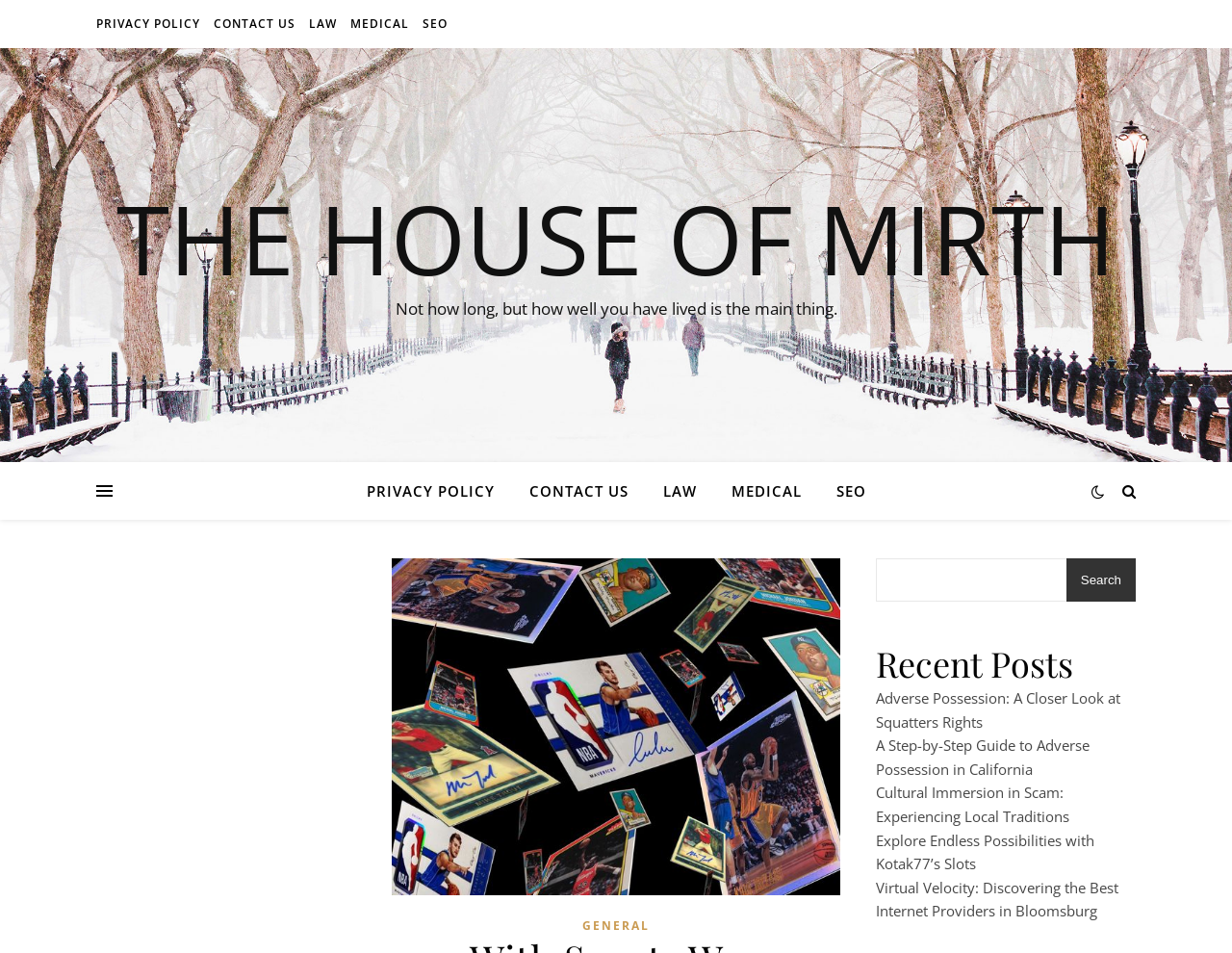Determine the bounding box coordinates of the clickable element necessary to fulfill the instruction: "Check the privacy policy". Provide the coordinates as four float numbers within the 0 to 1 range, i.e., [left, top, right, bottom].

[0.078, 0.0, 0.166, 0.051]